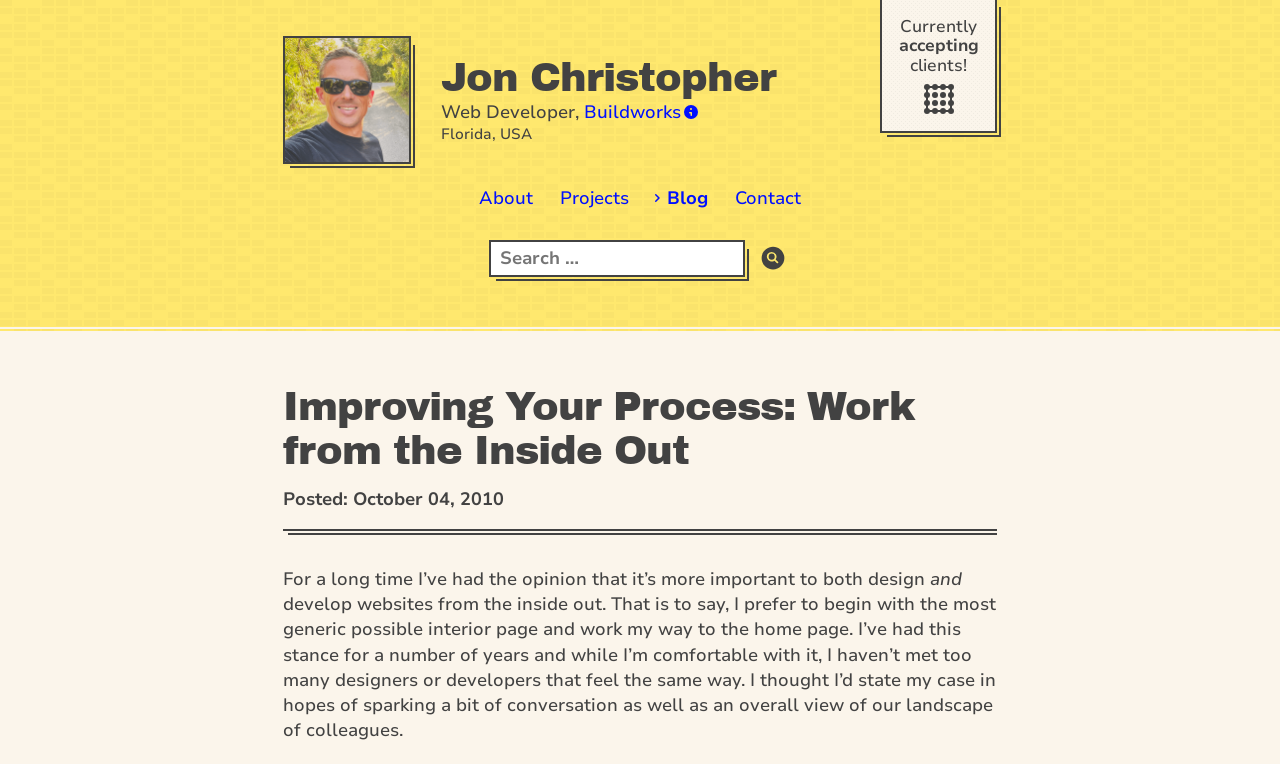Please identify the bounding box coordinates of the area that needs to be clicked to fulfill the following instruction: "Click on the 'About' link."

[0.367, 0.242, 0.423, 0.278]